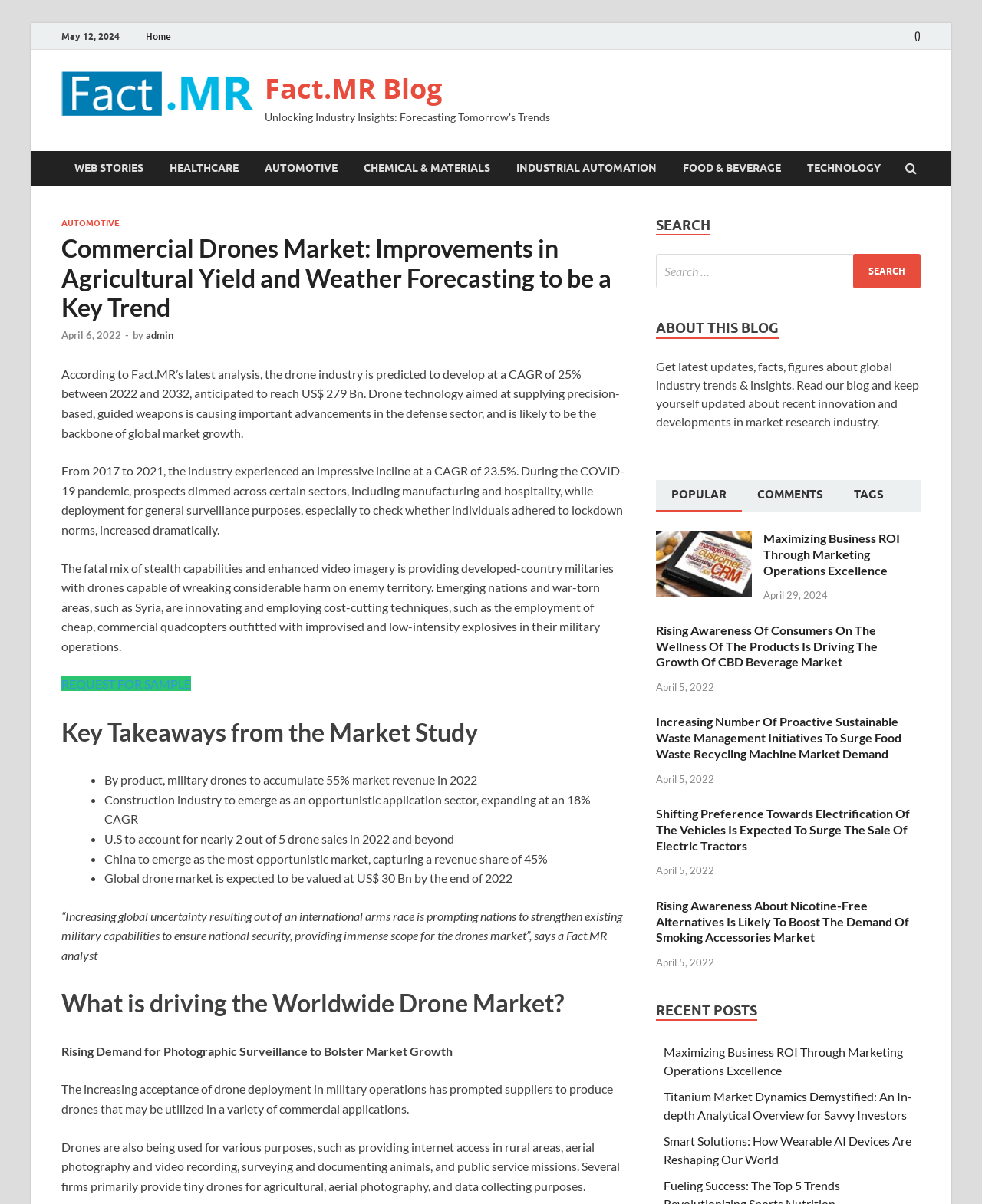Please identify the bounding box coordinates of the area that needs to be clicked to fulfill the following instruction: "view the 'POPULAR' tab."

[0.668, 0.398, 0.756, 0.425]